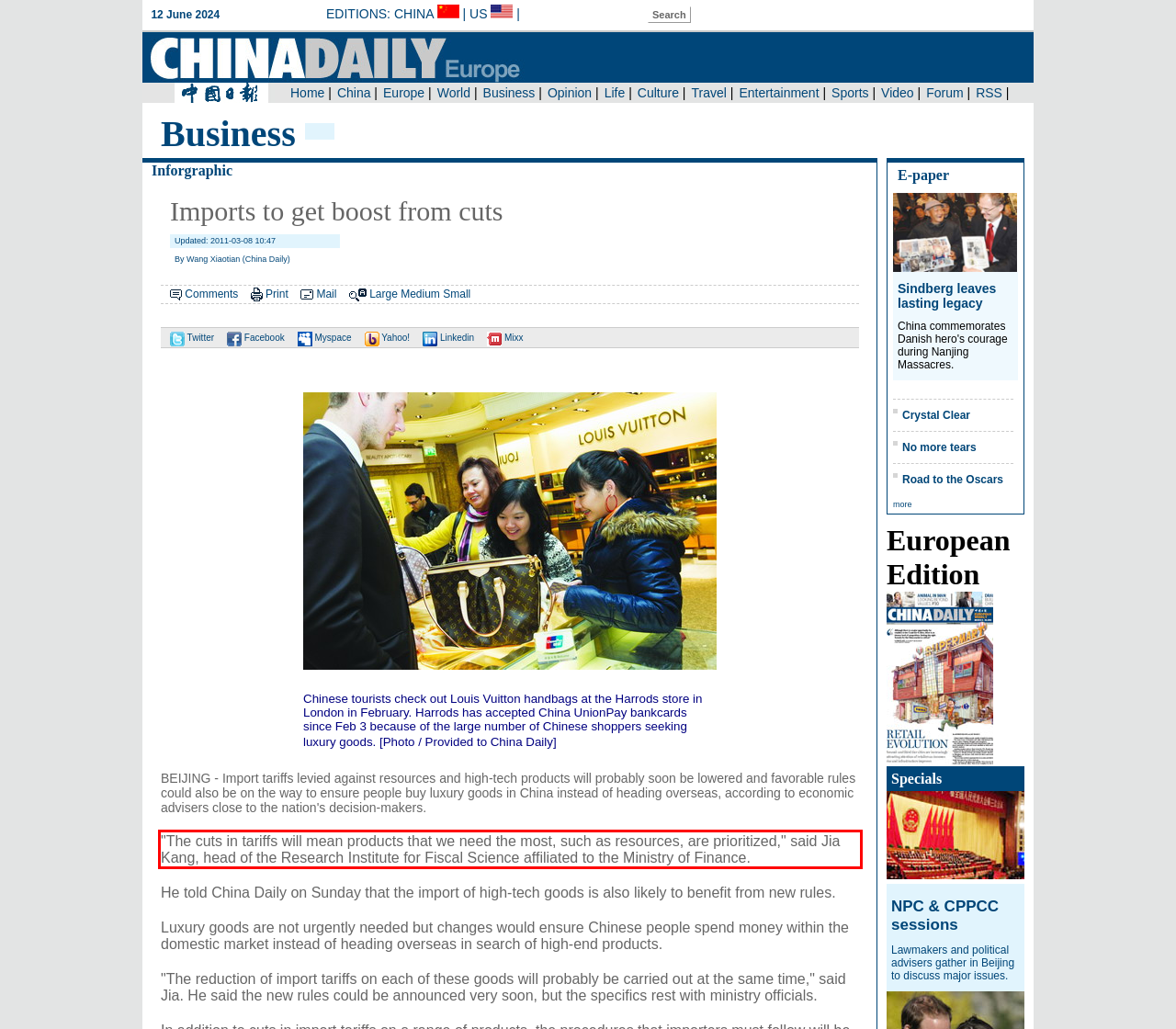Given the screenshot of the webpage, identify the red bounding box, and recognize the text content inside that red bounding box.

"The cuts in tariffs will mean products that we need the most, such as resources, are prioritized," said Jia Kang, head of the Research Institute for Fiscal Science affiliated to the Ministry of Finance.